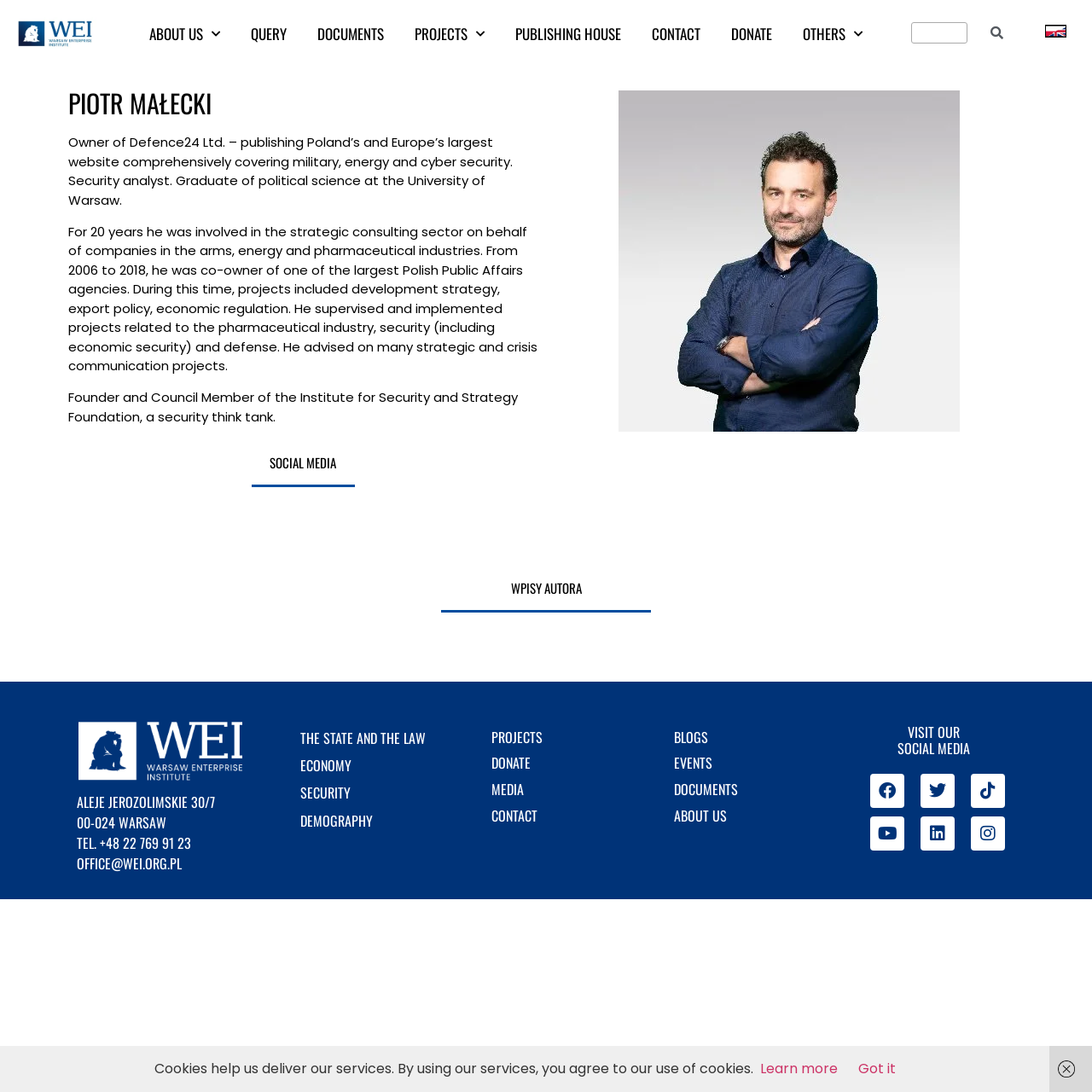Show the bounding box coordinates for the HTML element described as: "The State and The Law".

[0.261, 0.663, 0.405, 0.688]